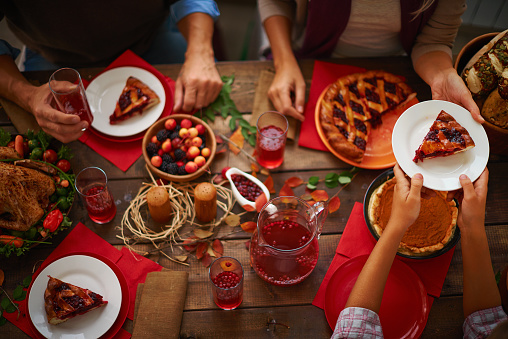What is being shared among guests?
Refer to the screenshot and respond with a concise word or phrase.

Plates of pie